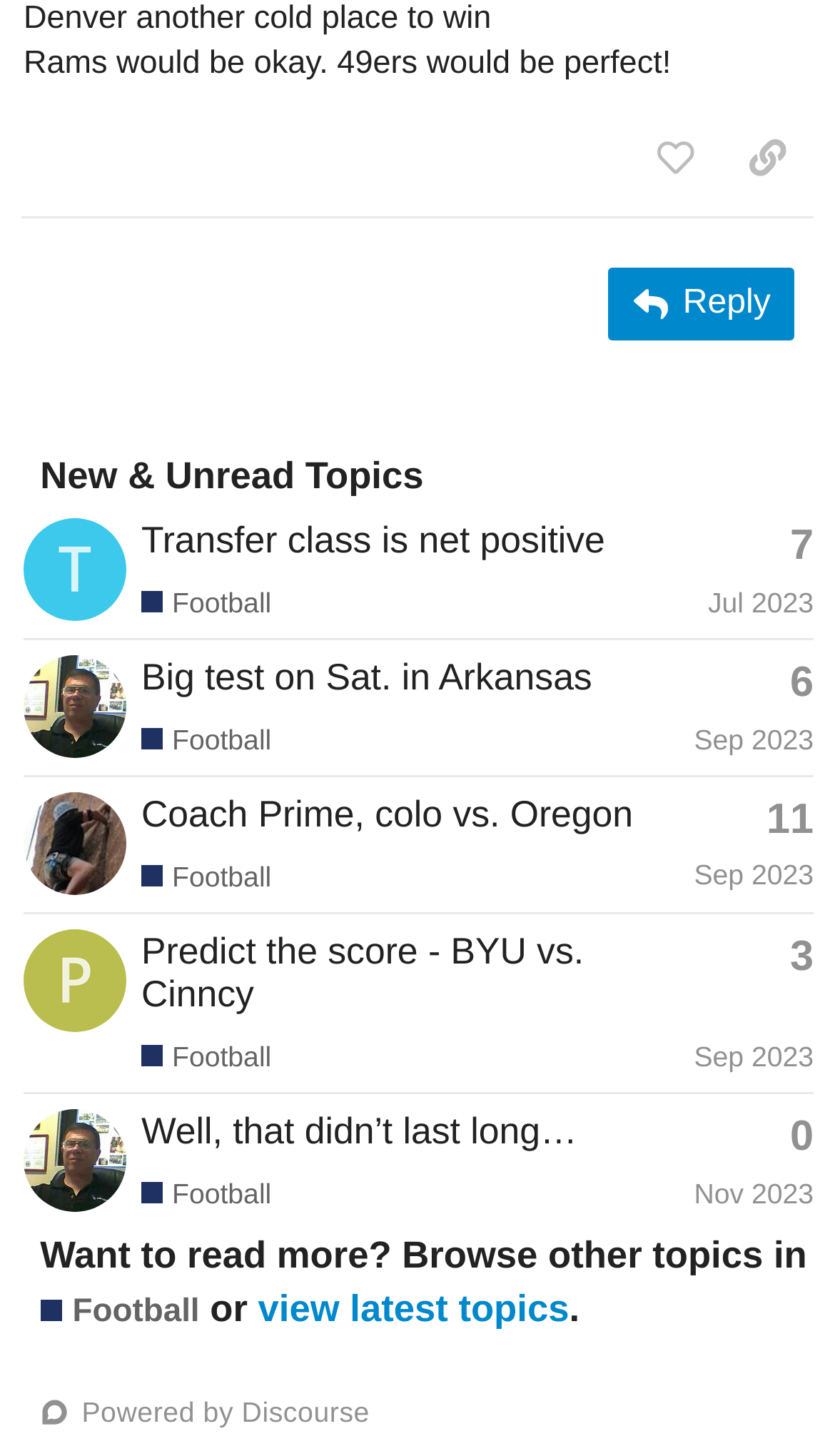What is the category of the topic 'Transfer class is net positive'?
Could you answer the question with a detailed and thorough explanation?

I can see that the category of the topic 'Transfer class is net positive' is 'Football' because the link 'Football' is present in the gridcell of that topic, and it's also mentioned in the heading of the topic.